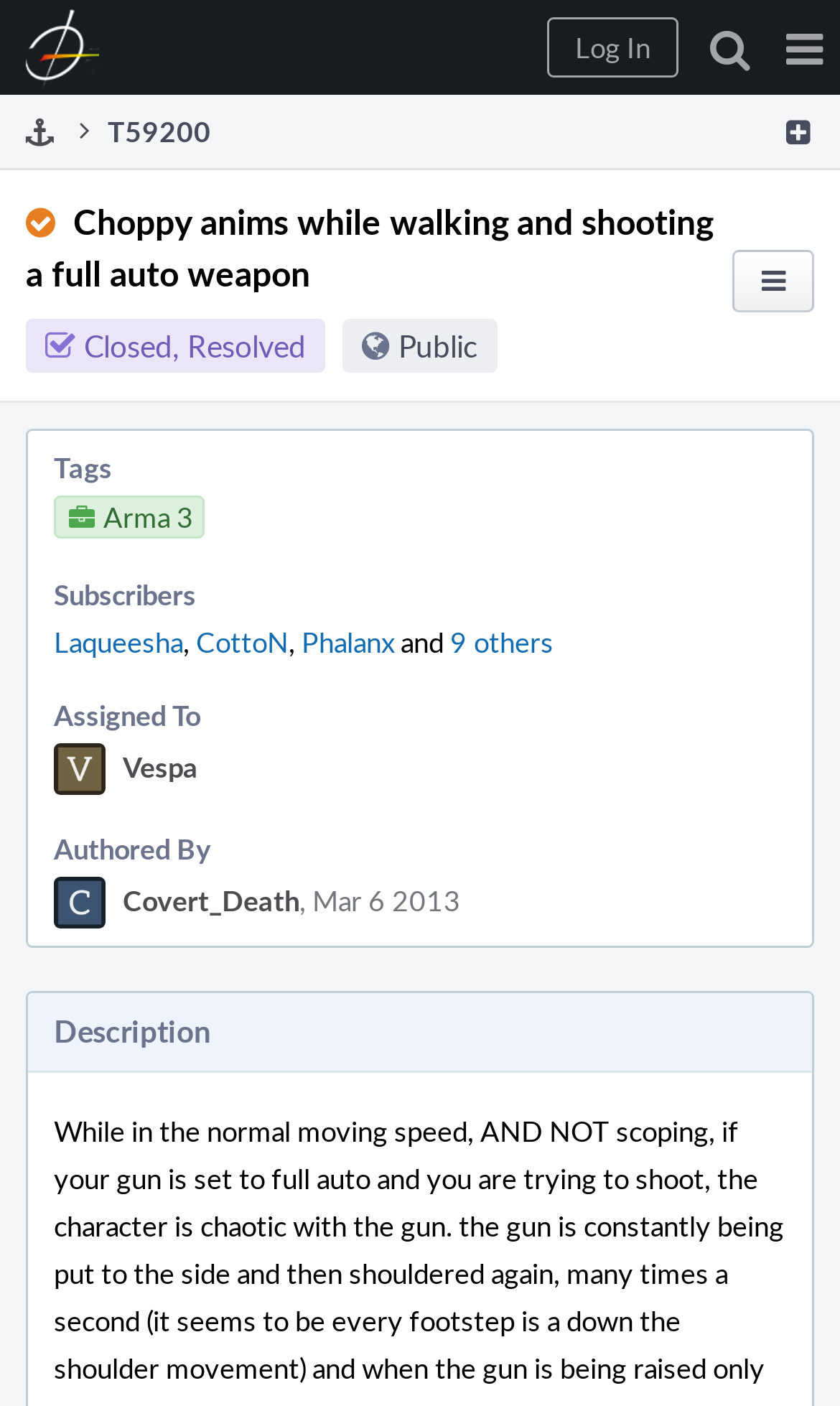Locate the bounding box coordinates of the element I should click to achieve the following instruction: "Click the Log In button".

[0.651, 0.012, 0.808, 0.055]